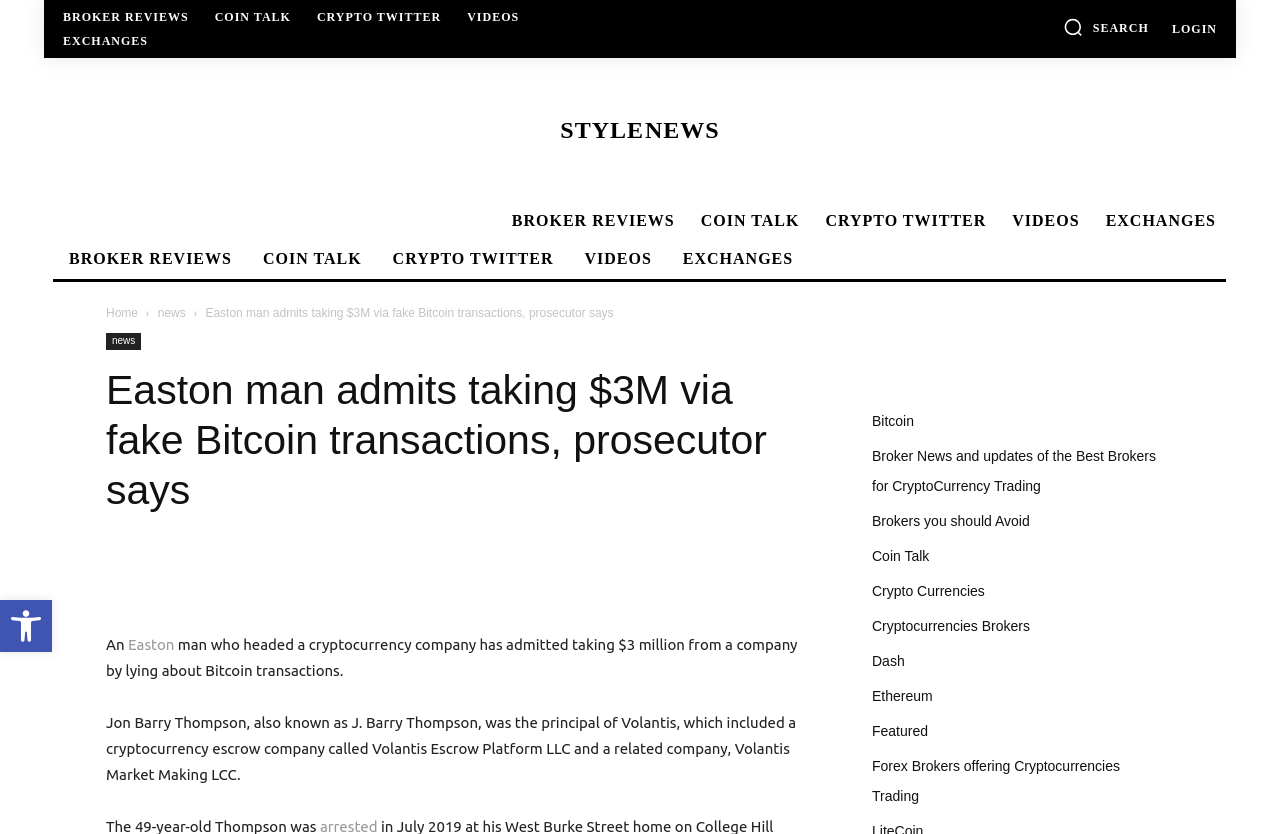What is the bounding box coordinate of the 'Search' button? Look at the image and give a one-word or short phrase answer.

[0.83, 0.02, 0.897, 0.044]